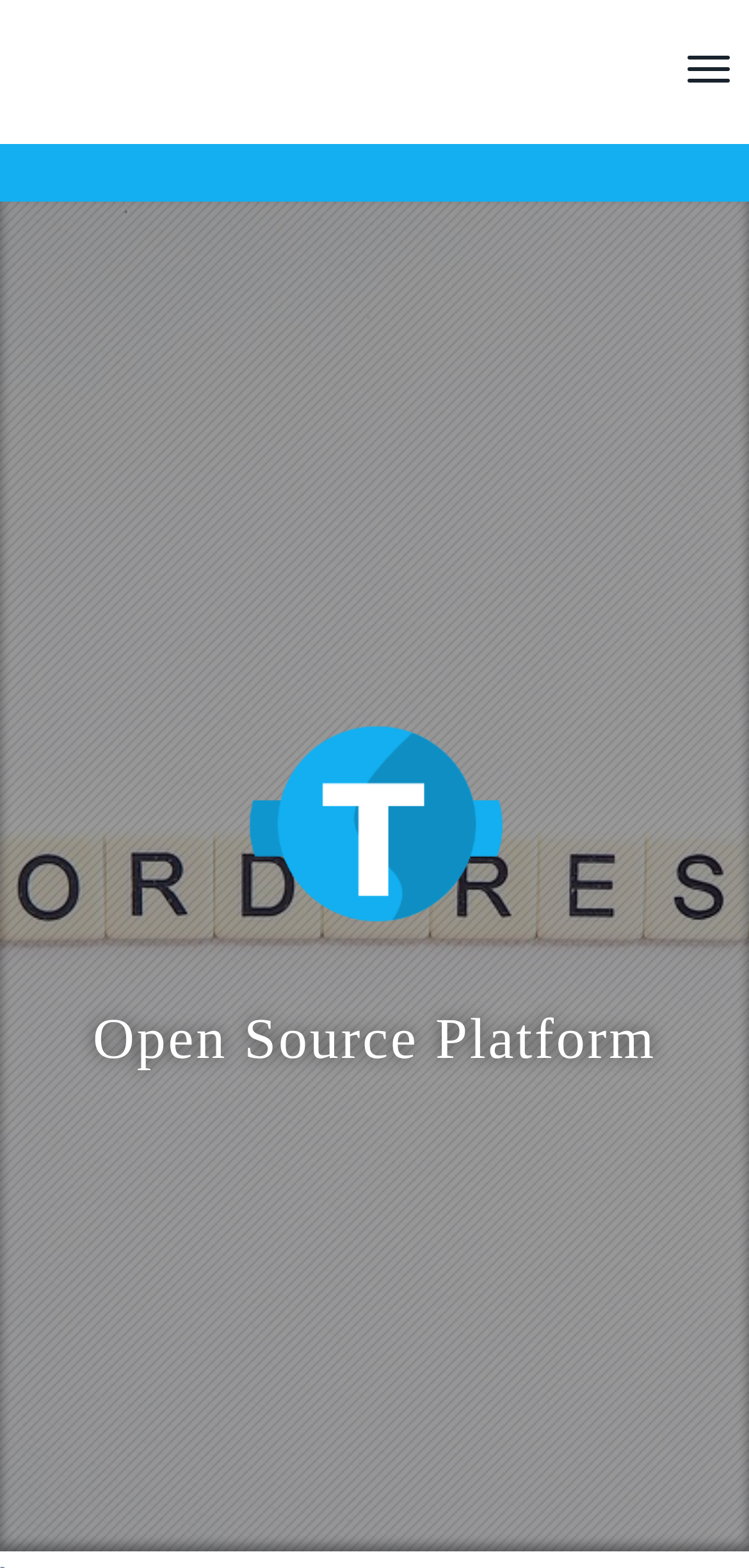Given the element description: "parent_node: Open Source Platform", predict the bounding box coordinates of the UI element it refers to, using four float numbers between 0 and 1, i.e., [left, top, right, bottom].

[0.308, 0.515, 0.692, 0.536]